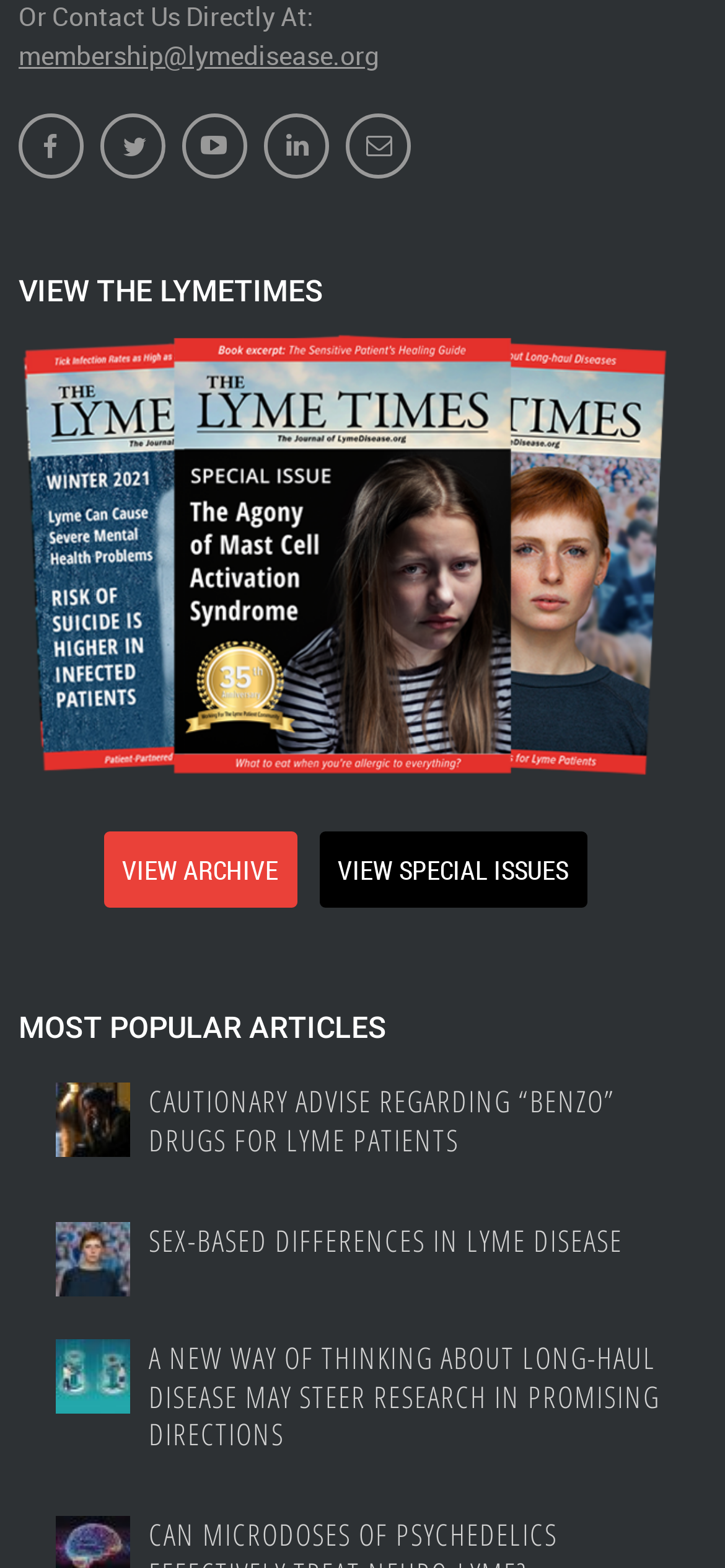Using the elements shown in the image, answer the question comprehensively: What is the purpose of the 'VIEW ARCHIVE' link?

The link 'VIEW ARCHIVE' is likely to take the user to a page where they can view past issues of the LymeTimes newsletter.